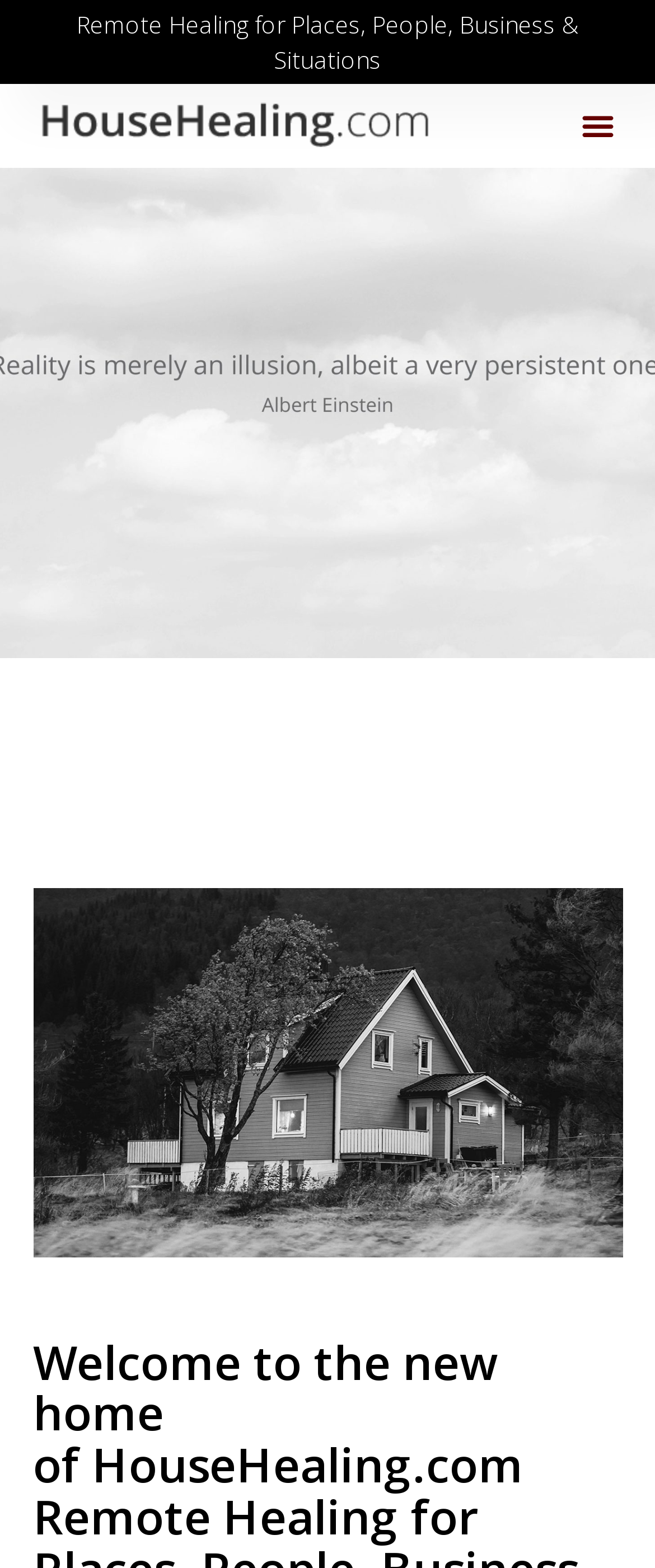Answer with a single word or phrase: 
Is the website focused on a specific location?

No